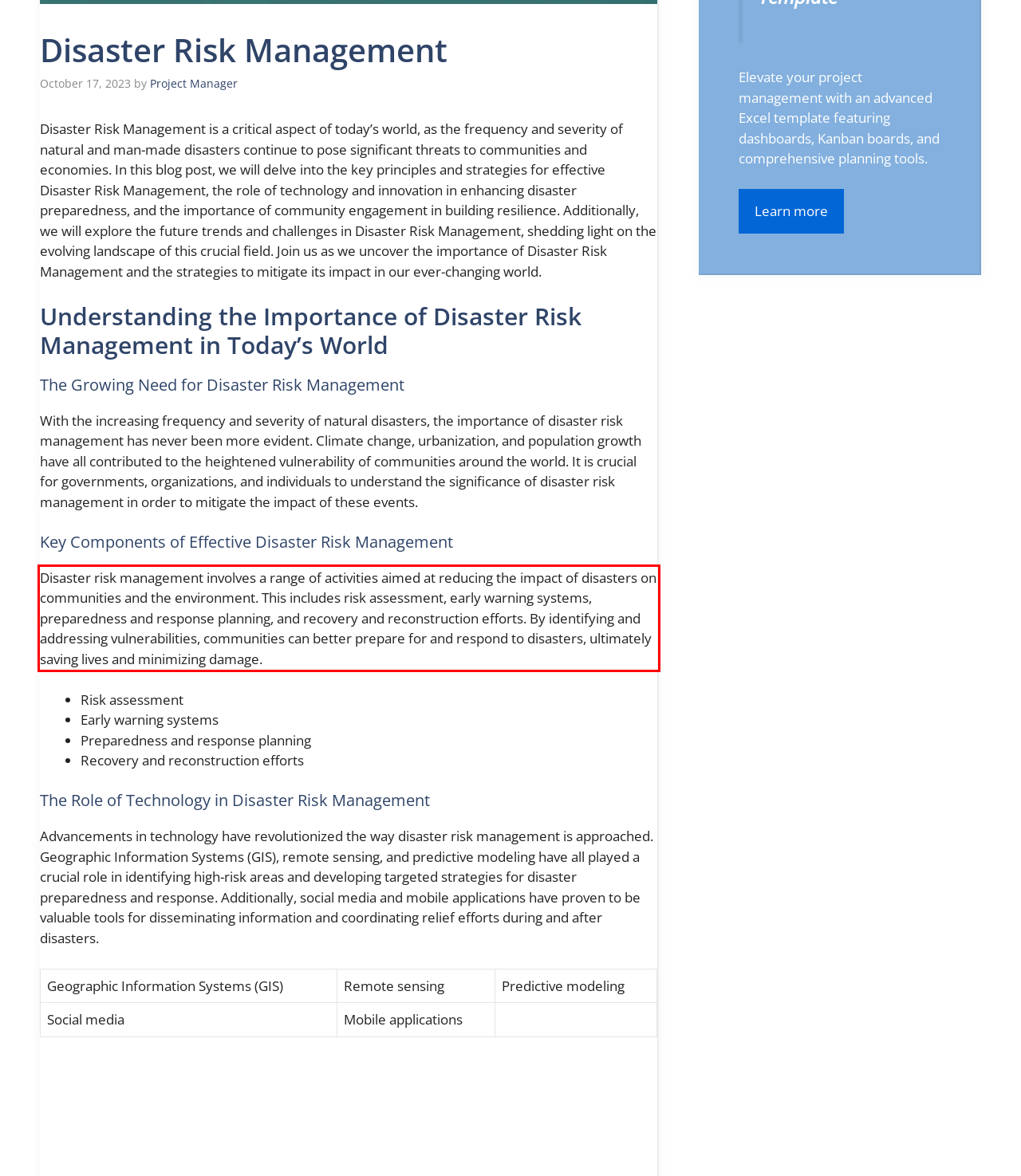By examining the provided screenshot of a webpage, recognize the text within the red bounding box and generate its text content.

Disaster risk management involves a range of activities aimed at reducing the impact of disasters on communities and the environment. This includes risk assessment, early warning systems, preparedness and response planning, and recovery and reconstruction efforts. By identifying and addressing vulnerabilities, communities can better prepare for and respond to disasters, ultimately saving lives and minimizing damage.